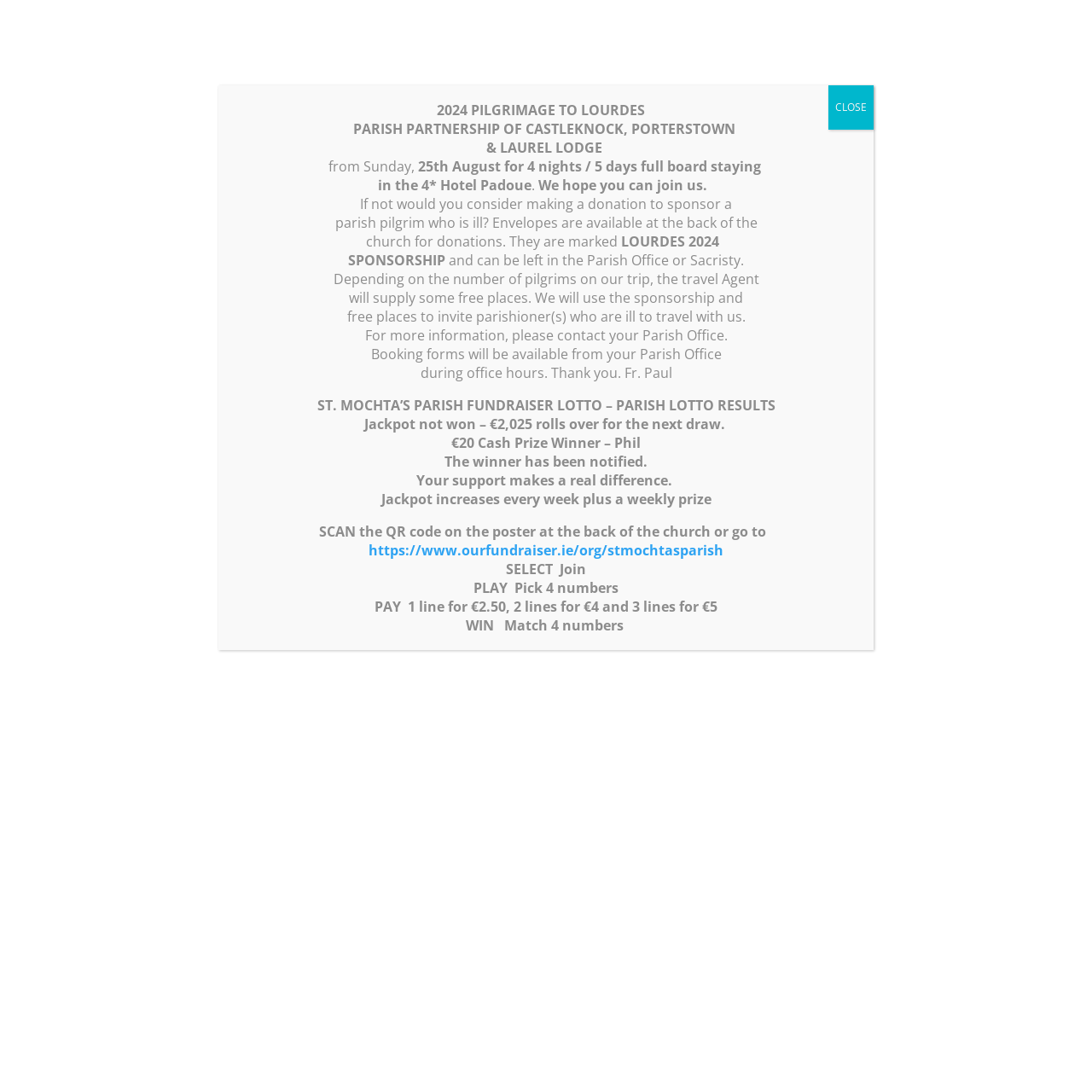How many nights will the pilgrimage to Lourdes last?
Based on the content of the image, thoroughly explain and answer the question.

I found the answer by reading the text about the pilgrimage to Lourdes, which mentions that the trip will last for '4 nights / 5 days'.